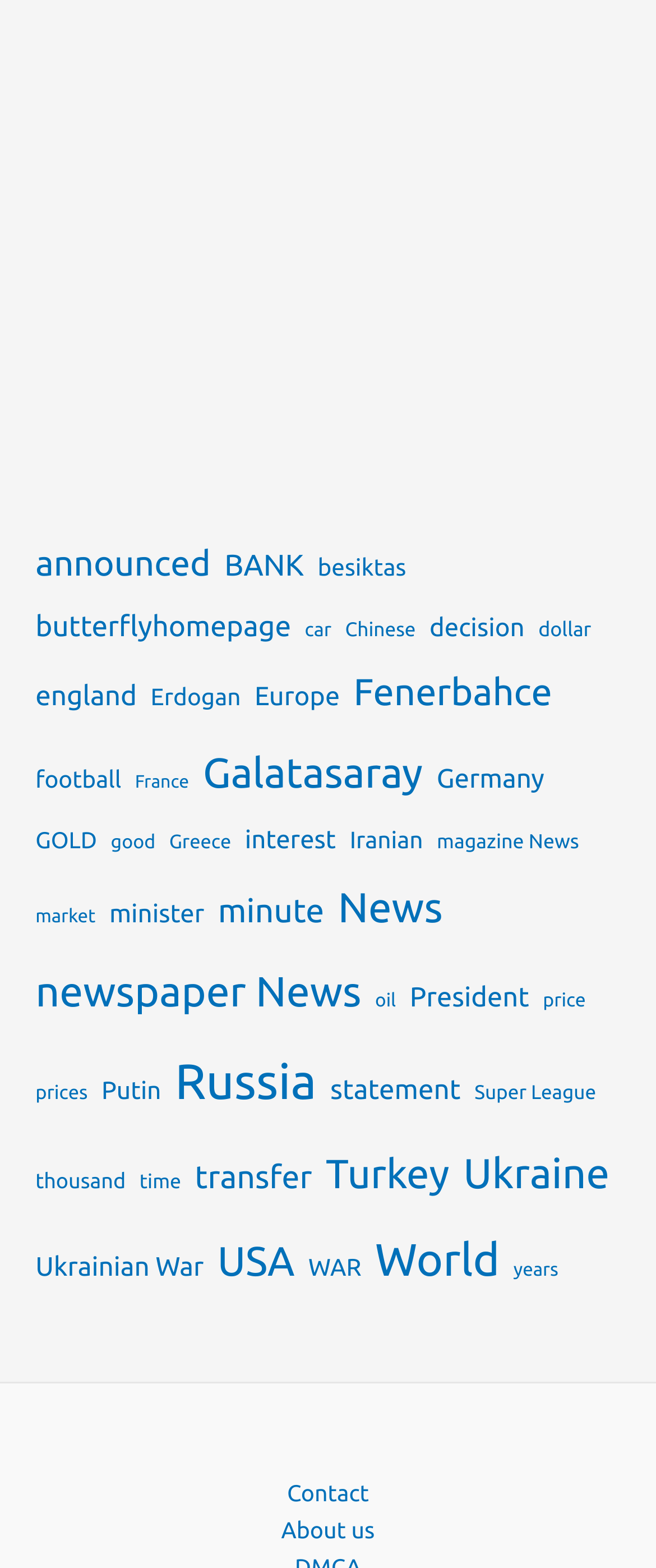What are the two links at the bottom of the webpage?
Observe the image and answer the question with a one-word or short phrase response.

Contact, About us